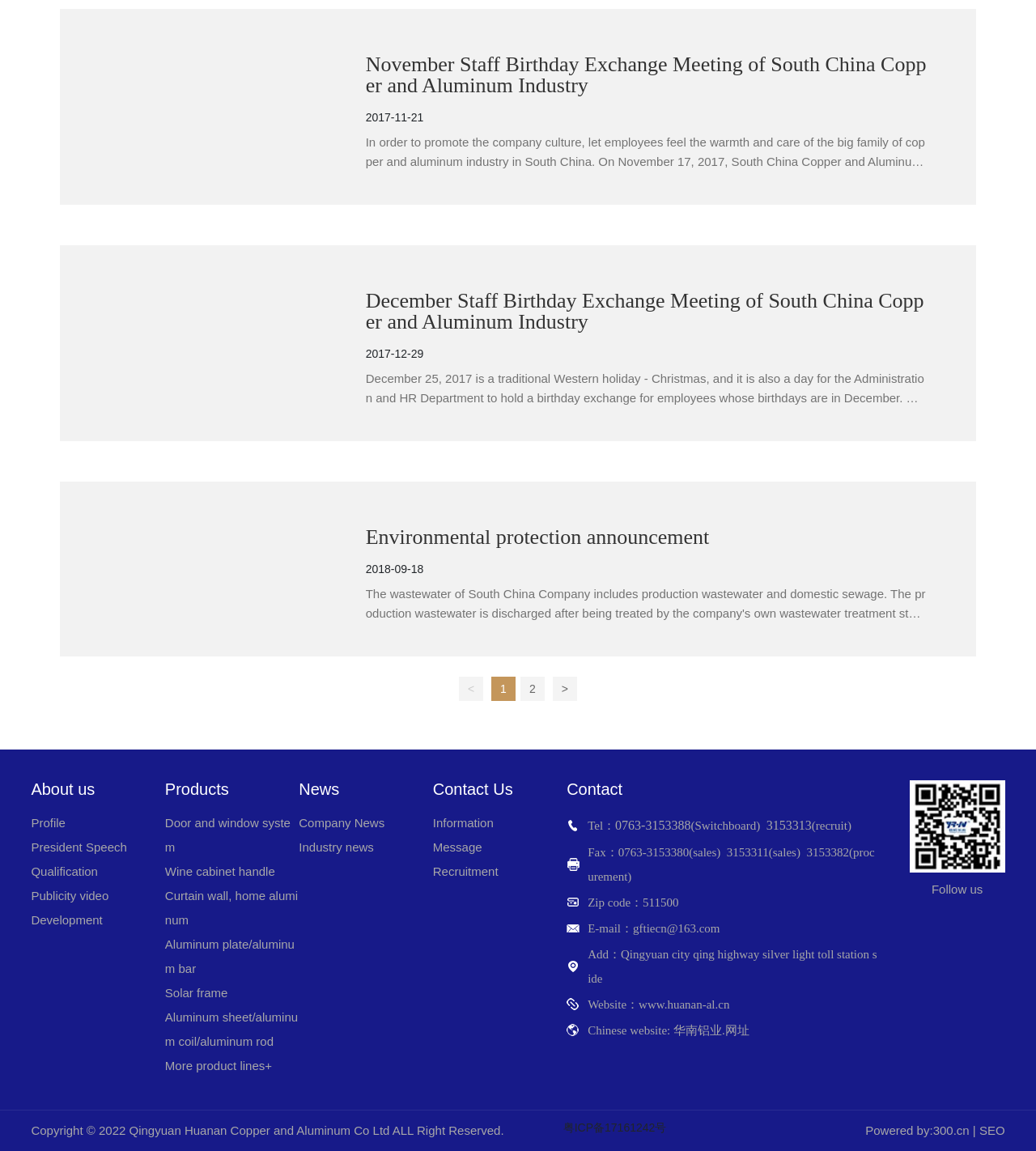Show the bounding box coordinates of the element that should be clicked to complete the task: "Send a message to the company".

[0.418, 0.73, 0.465, 0.742]